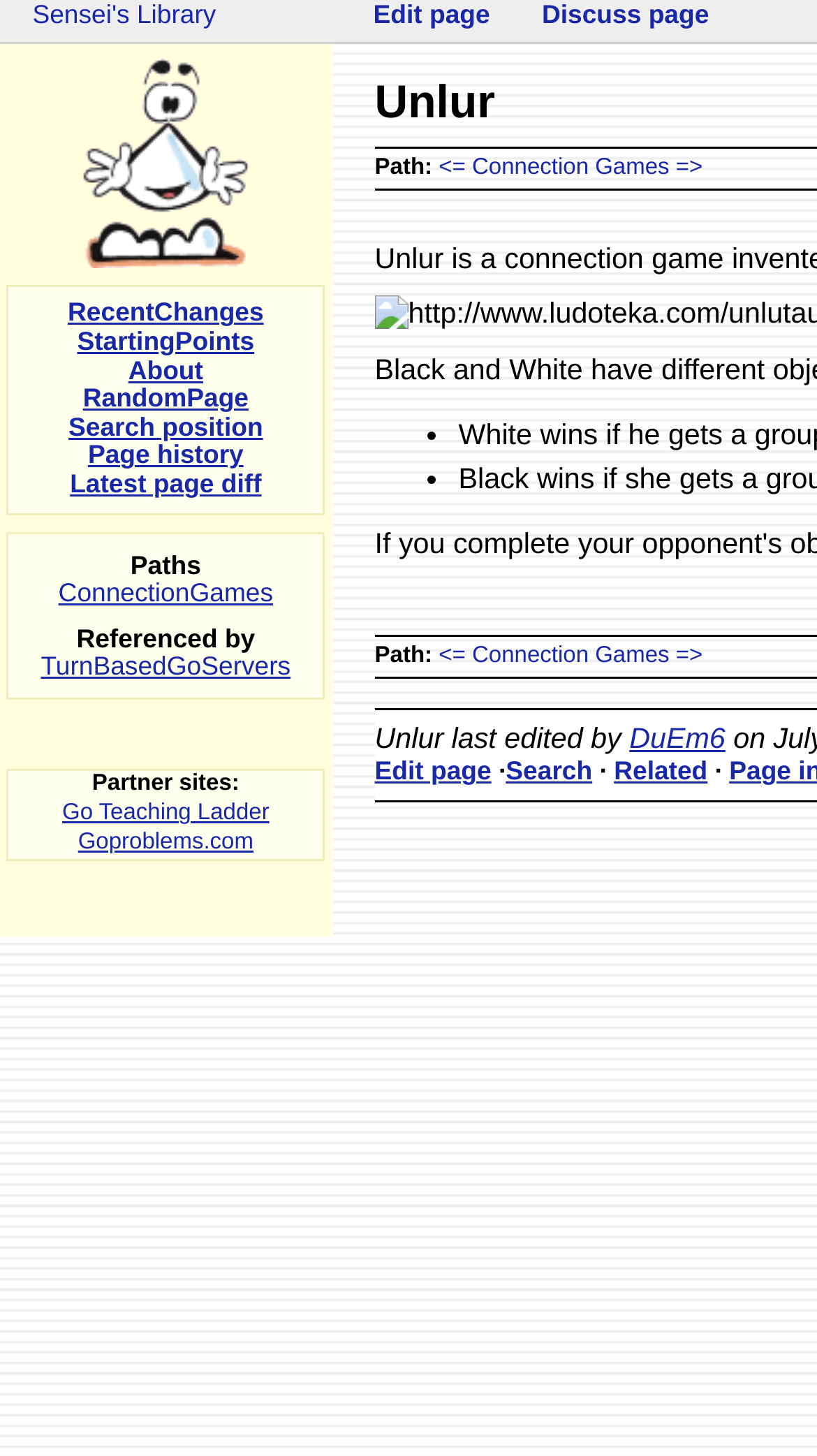Find the bounding box coordinates of the clickable region needed to perform the following instruction: "View page history". The coordinates should be provided as four float numbers between 0 and 1, i.e., [left, top, right, bottom].

[0.108, 0.303, 0.298, 0.323]